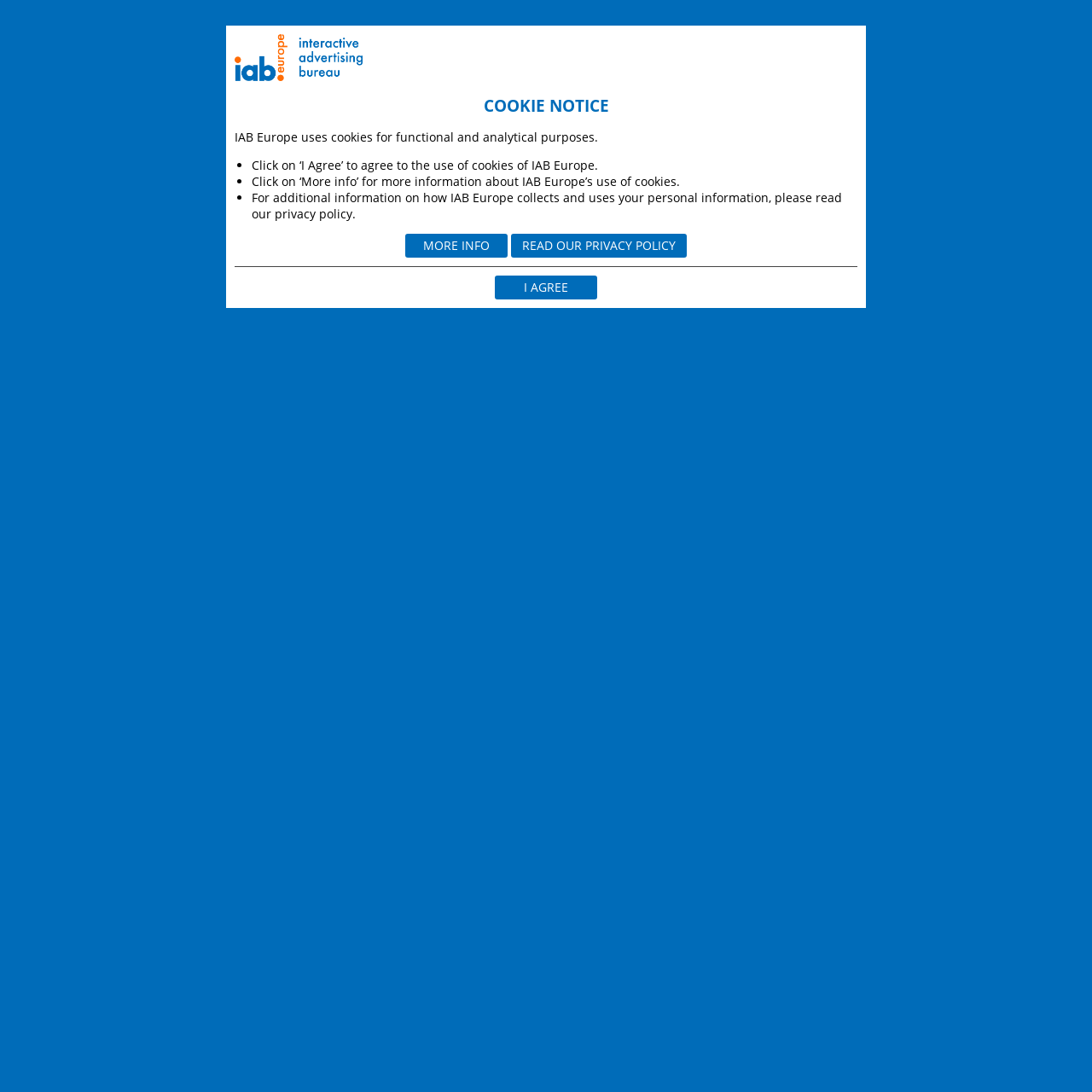Please reply with a single word or brief phrase to the question: 
What is the purpose of cookies on this website?

To compile anonymous and aggregate statistics